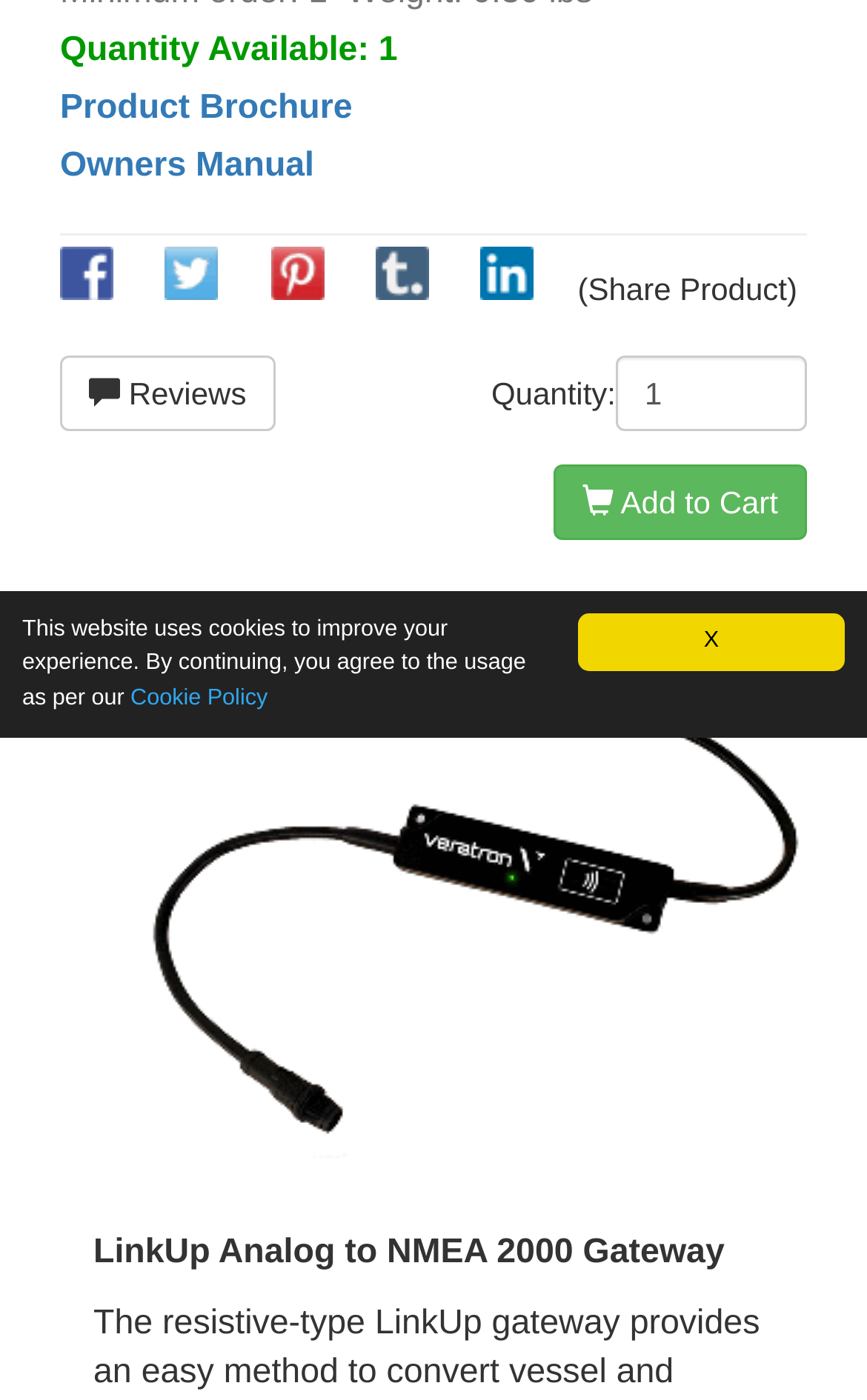Please find the bounding box for the UI component described as follows: "Cookie Policy".

[0.151, 0.49, 0.309, 0.507]